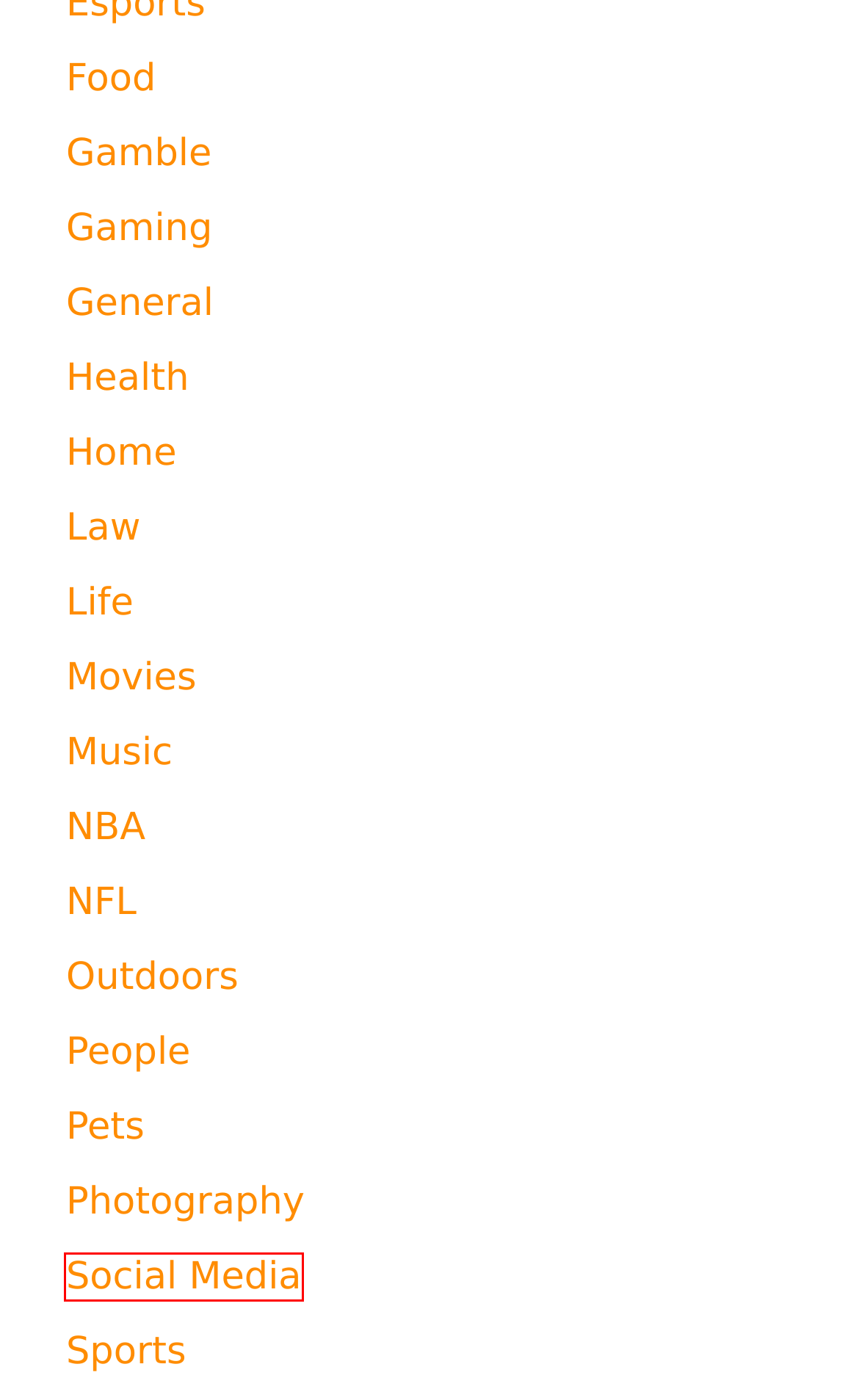Given a webpage screenshot with a UI element marked by a red bounding box, choose the description that best corresponds to the new webpage that will appear after clicking the element. The candidates are:
A. Life Archives - Amadaun
B. Social Media Archives - Amadaun
C. Health Archives - Amadaun
D. Music Archives - Amadaun
E. Home Archives - Amadaun
F. Law Archives - Amadaun
G. People Archives - Amadaun
H. NBA Archives - Amadaun

B